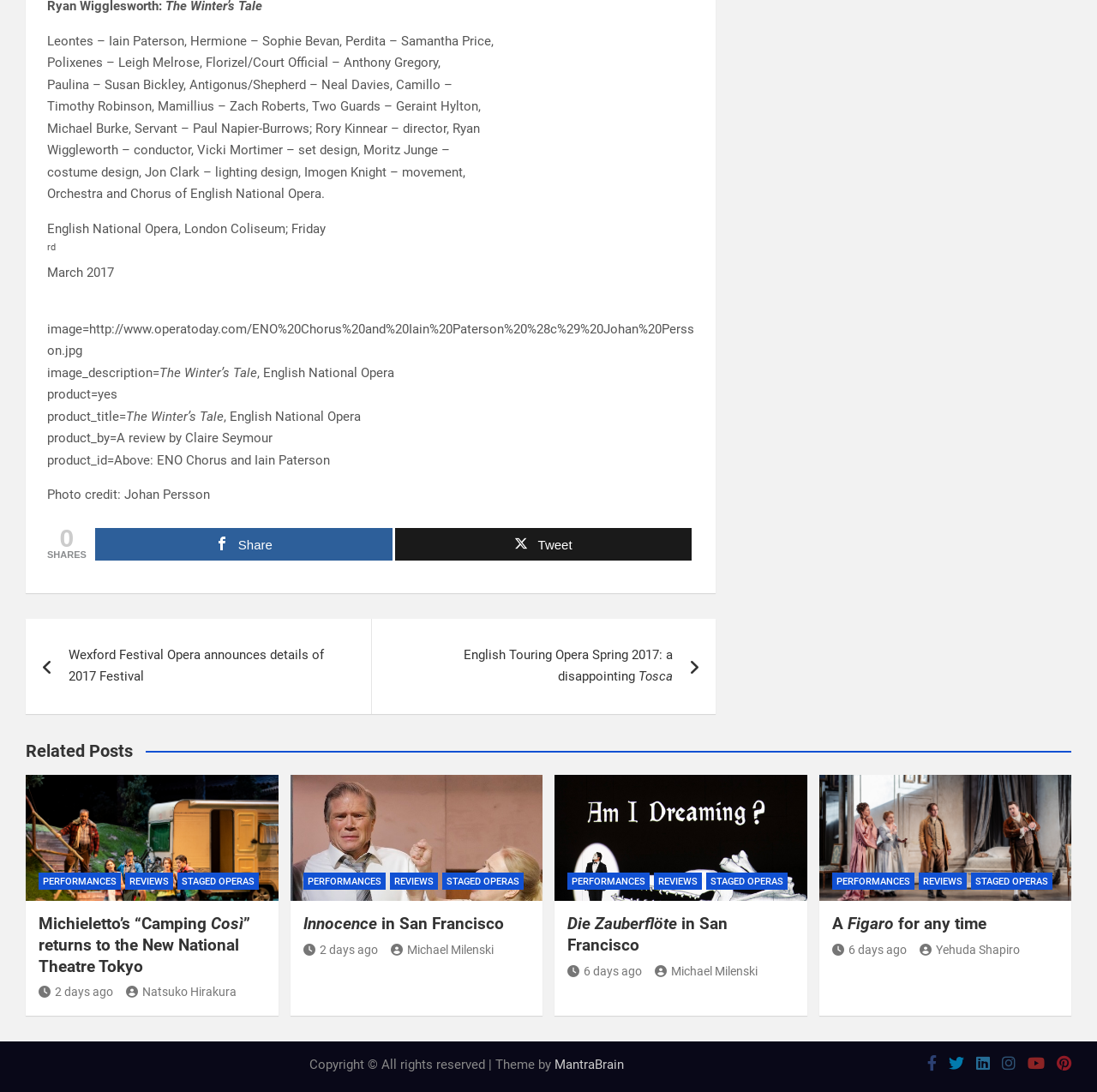Identify the bounding box coordinates of the specific part of the webpage to click to complete this instruction: "View the 'Related Posts'".

[0.023, 0.677, 0.977, 0.698]